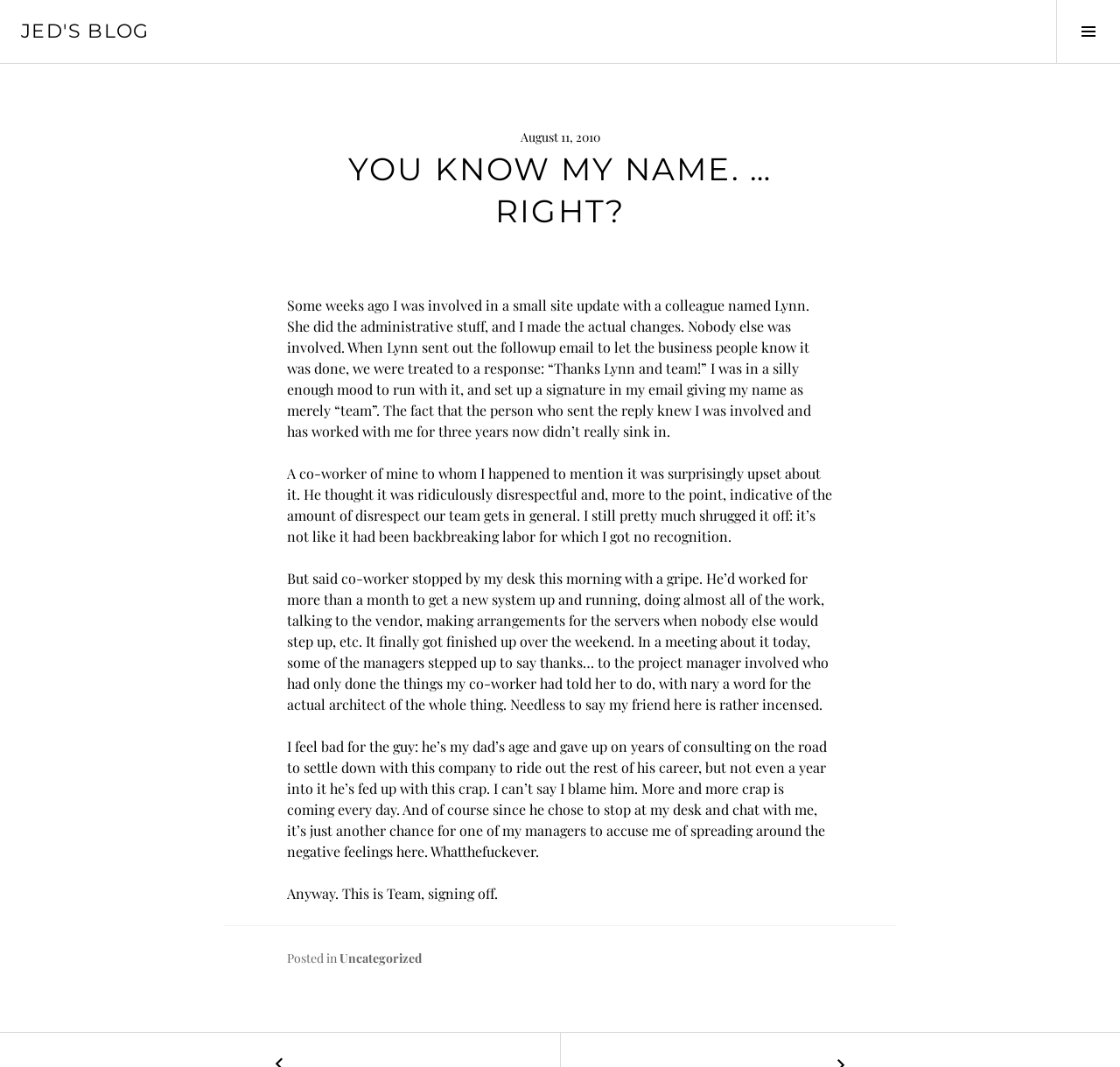Give a one-word or phrase response to the following question: Who is the author of the blog post?

Team